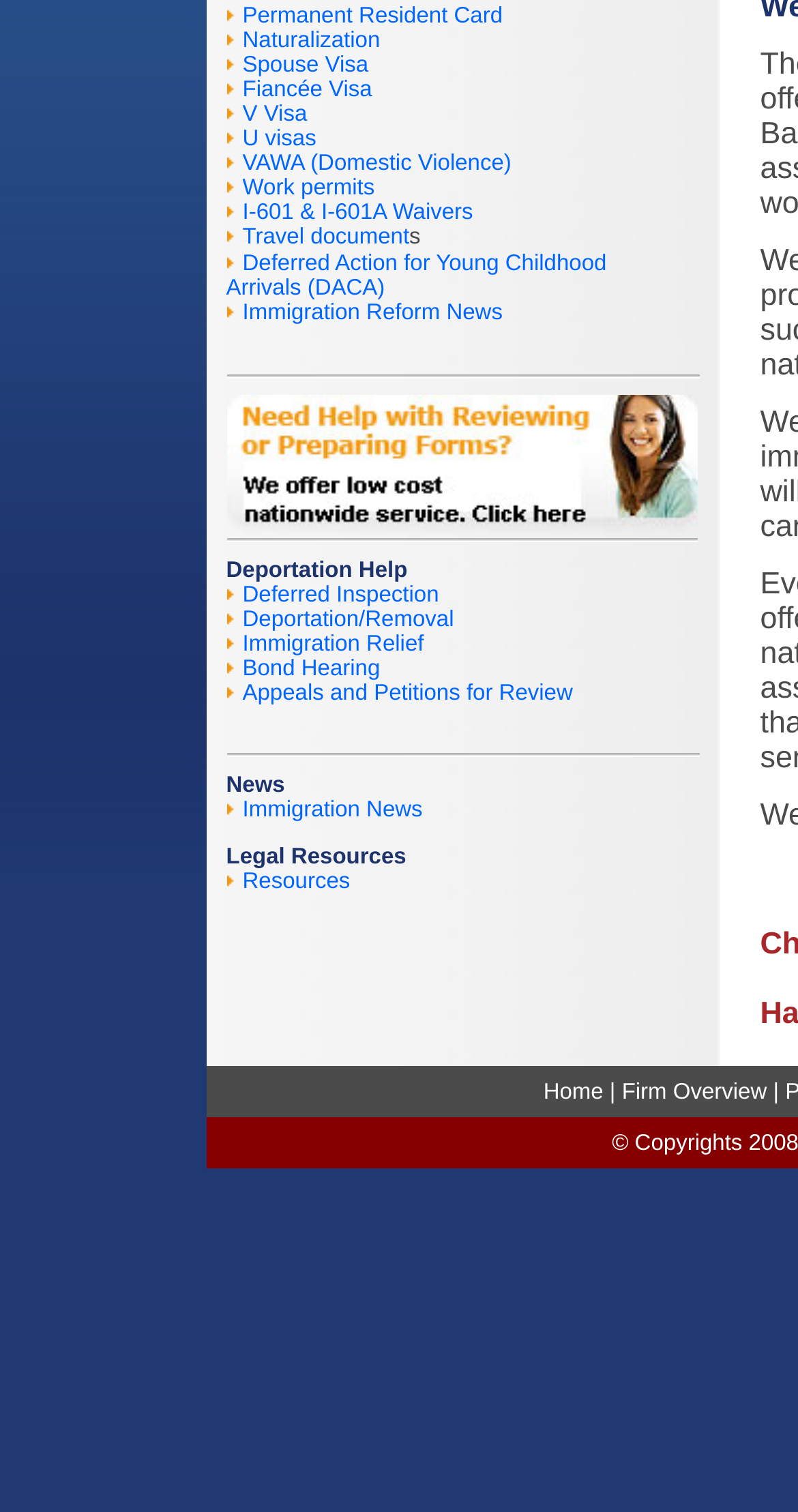Using the description: "gene@cdvideoweb.com", determine the UI element's bounding box coordinates. Ensure the coordinates are in the format of four float numbers between 0 and 1, i.e., [left, top, right, bottom].

None